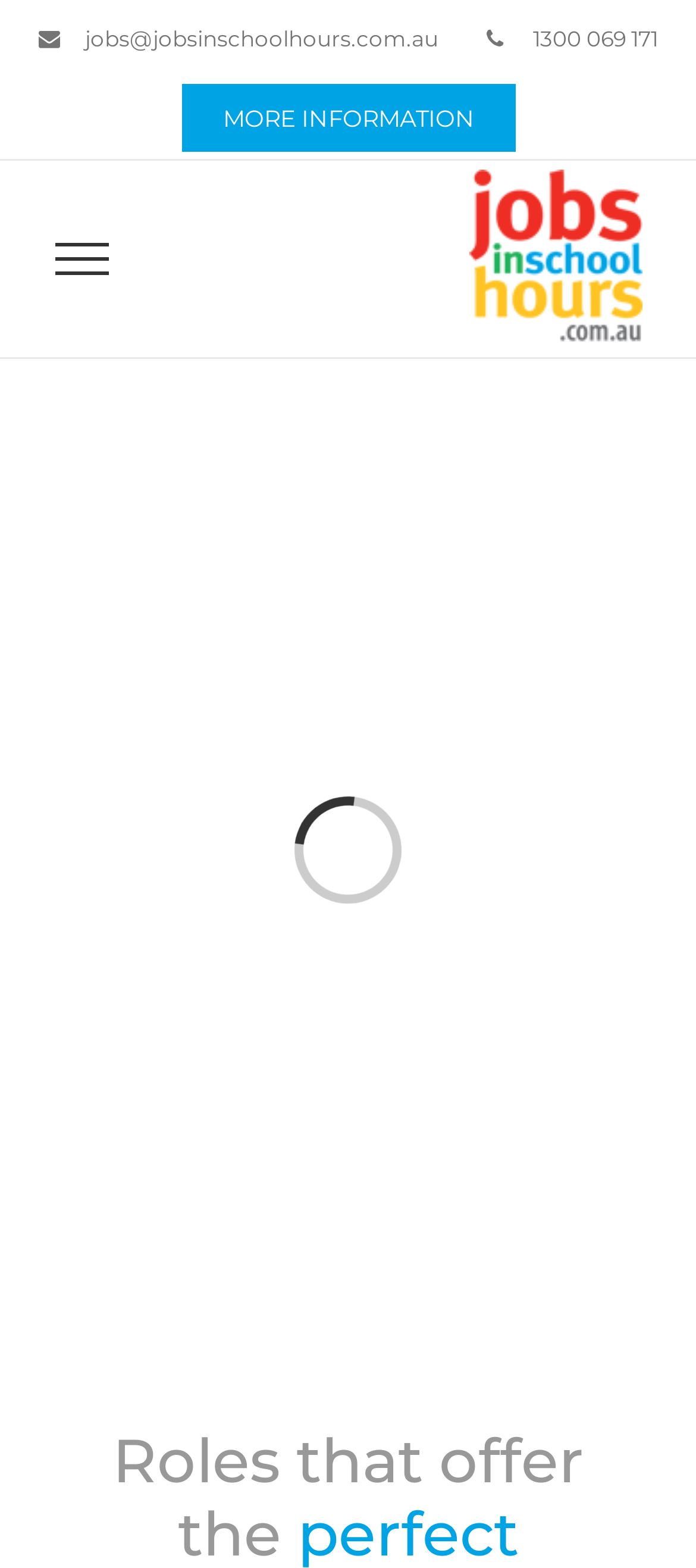Determine the bounding box for the UI element described here: "1300 069 171".

[0.665, 0.0, 0.978, 0.05]